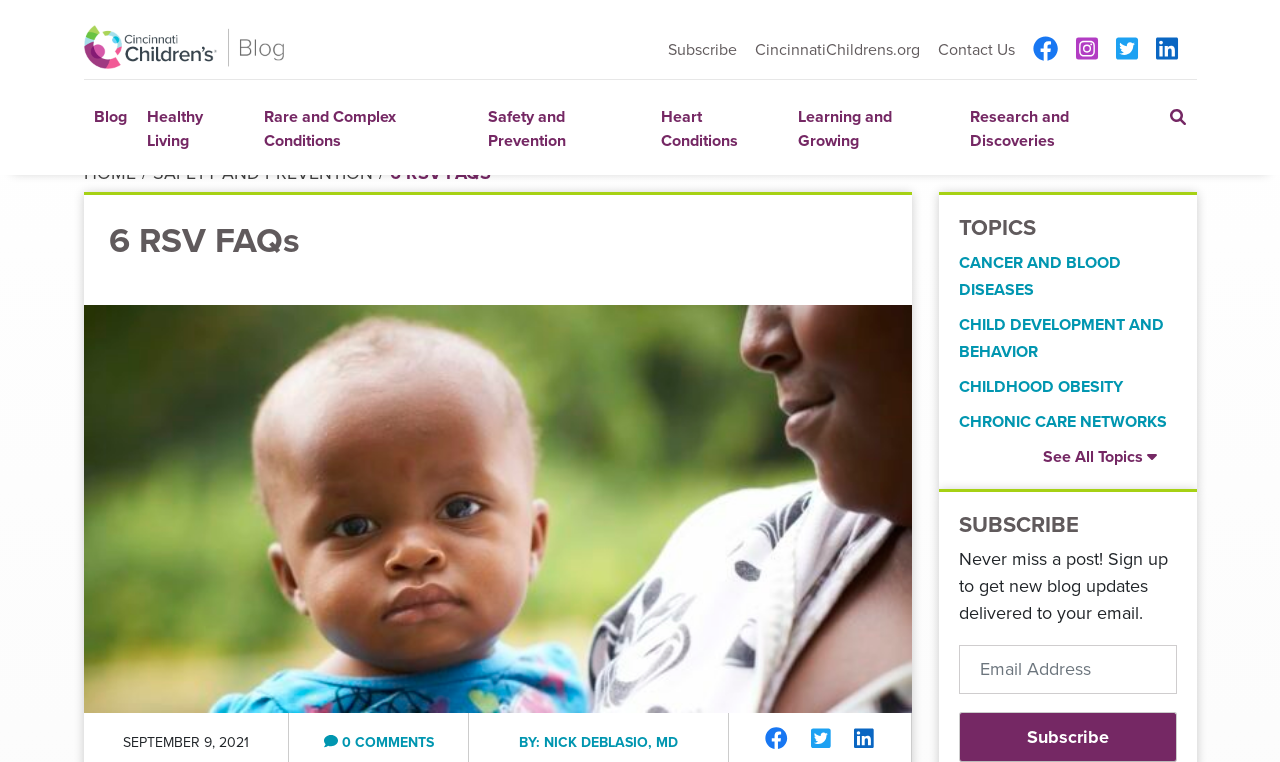Please find the bounding box coordinates of the clickable region needed to complete the following instruction: "View RSV FAQs". The bounding box coordinates must consist of four float numbers between 0 and 1, i.e., [left, top, right, bottom].

[0.085, 0.288, 0.692, 0.343]